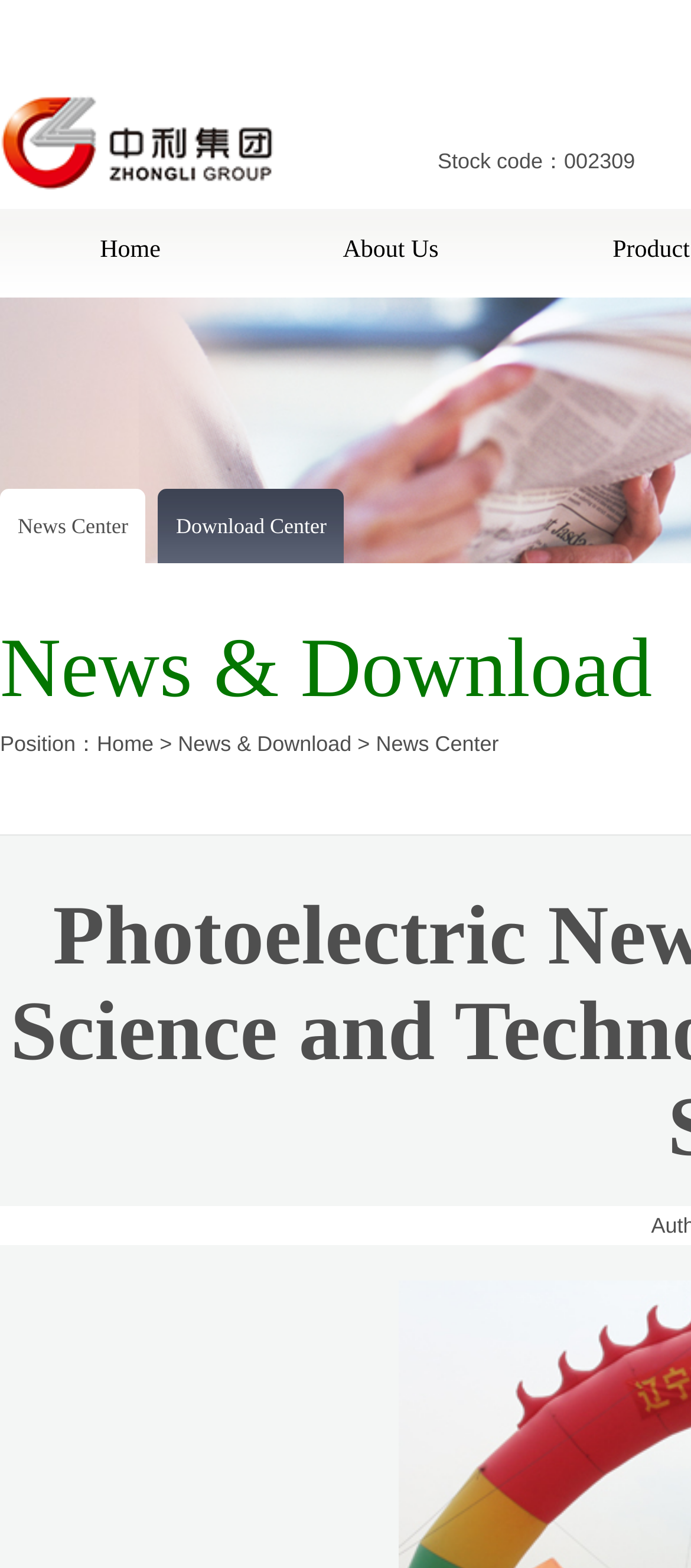Please determine the bounding box coordinates of the element's region to click for the following instruction: "go to home page".

[0.145, 0.151, 0.232, 0.168]